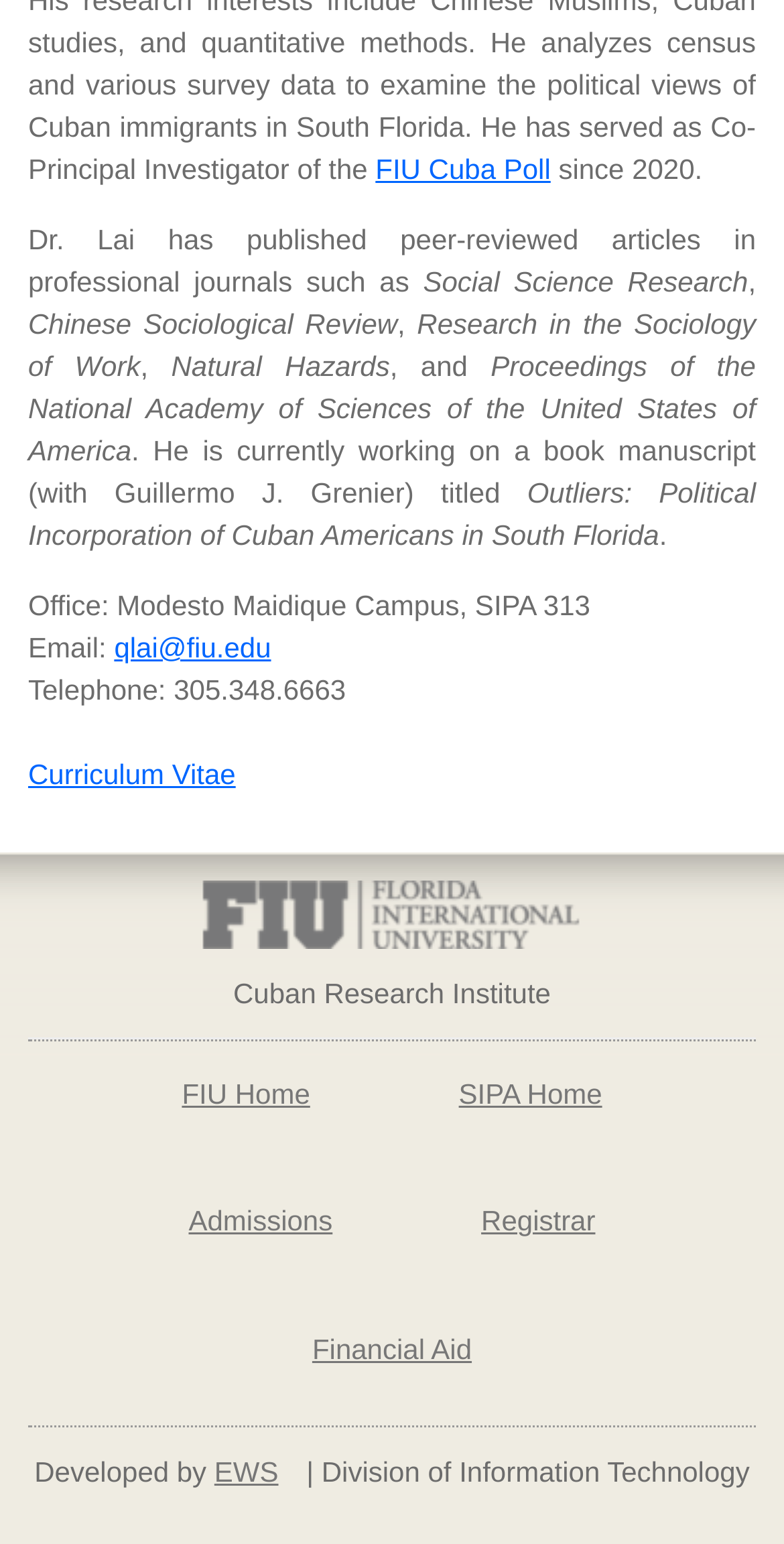Determine the bounding box for the UI element described here: "name="q"".

None